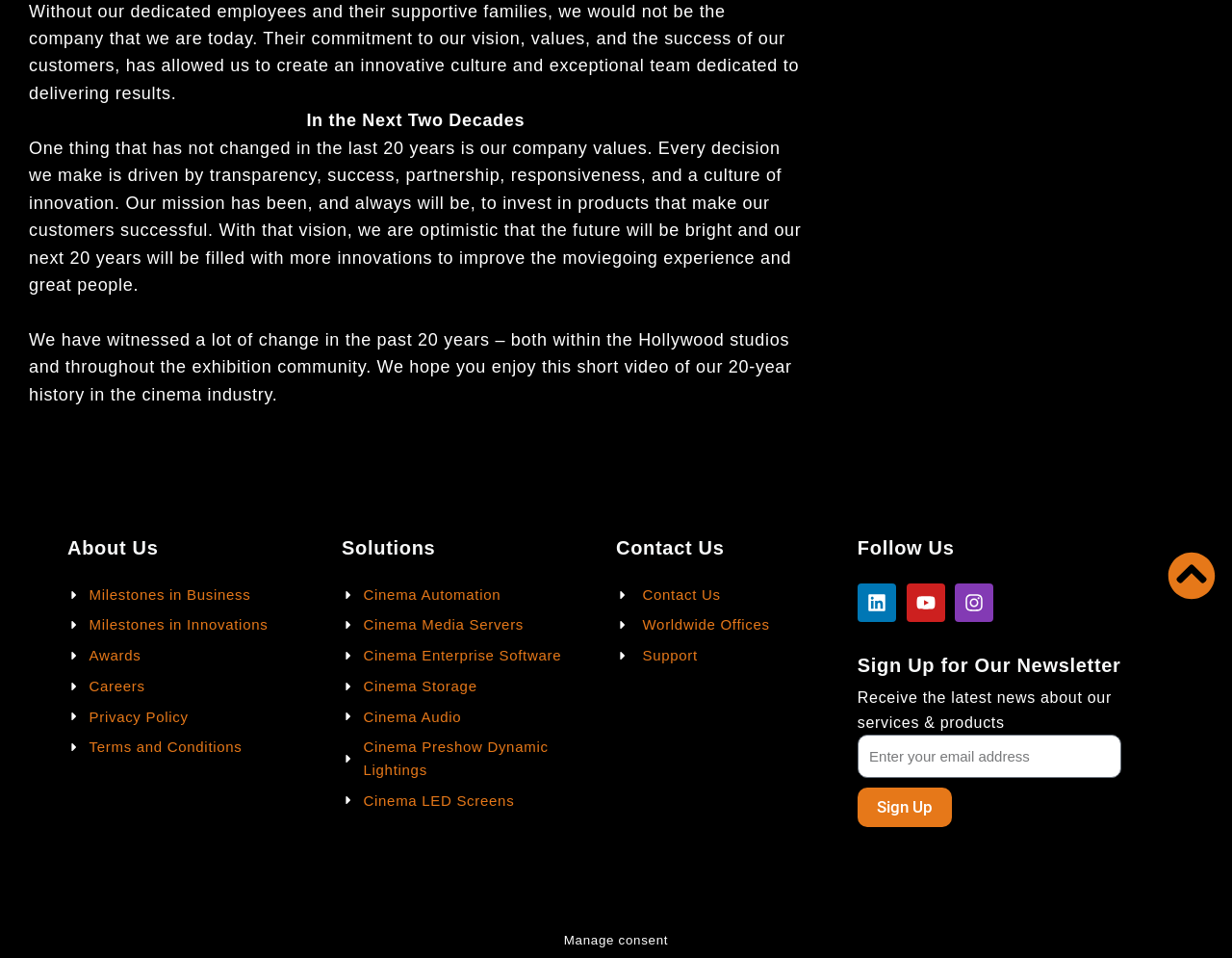Given the webpage screenshot and the description, determine the bounding box coordinates (top-left x, top-left y, bottom-right x, bottom-right y) that define the location of the UI element matching this description: Cinema Automation

[0.277, 0.609, 0.5, 0.633]